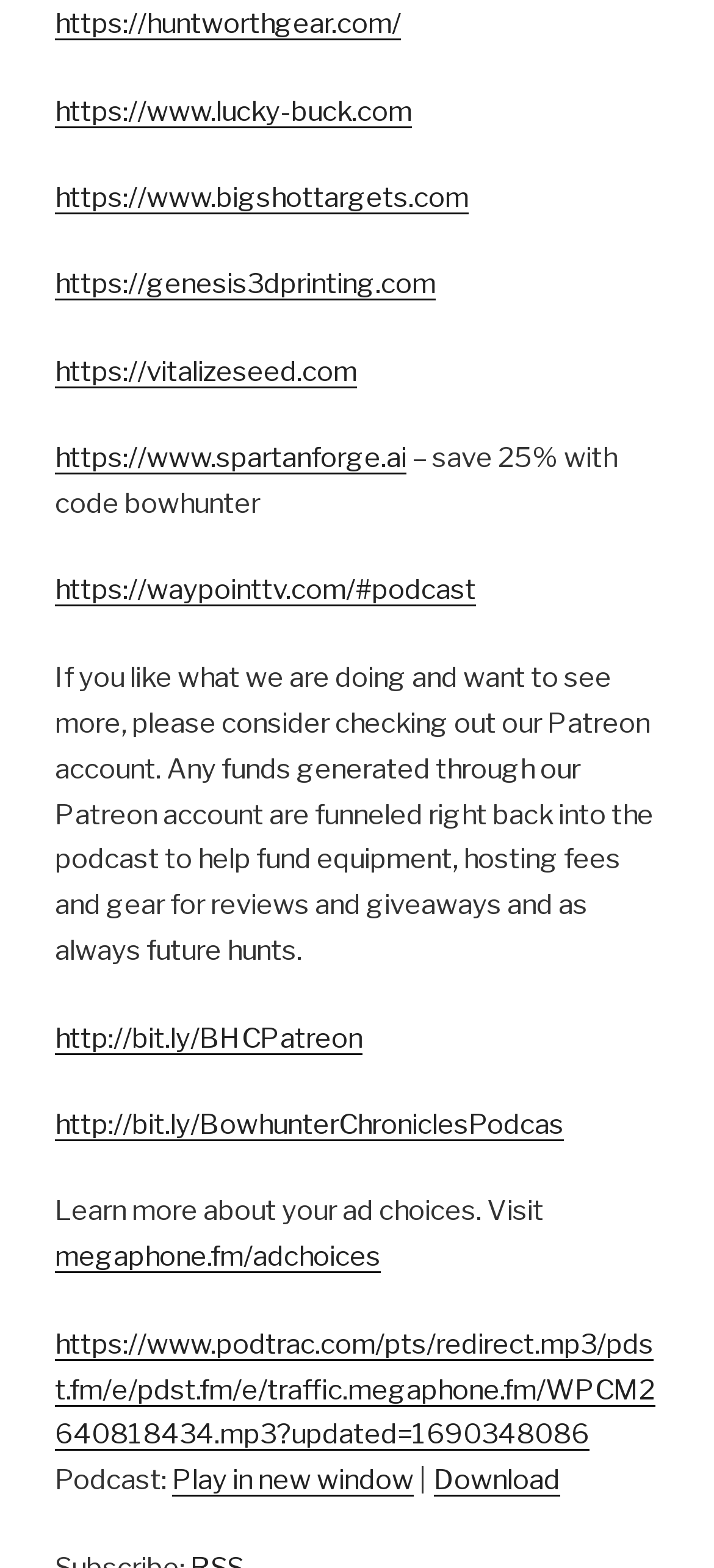Using the provided element description: "Advertise with us", determine the bounding box coordinates of the corresponding UI element in the screenshot.

None